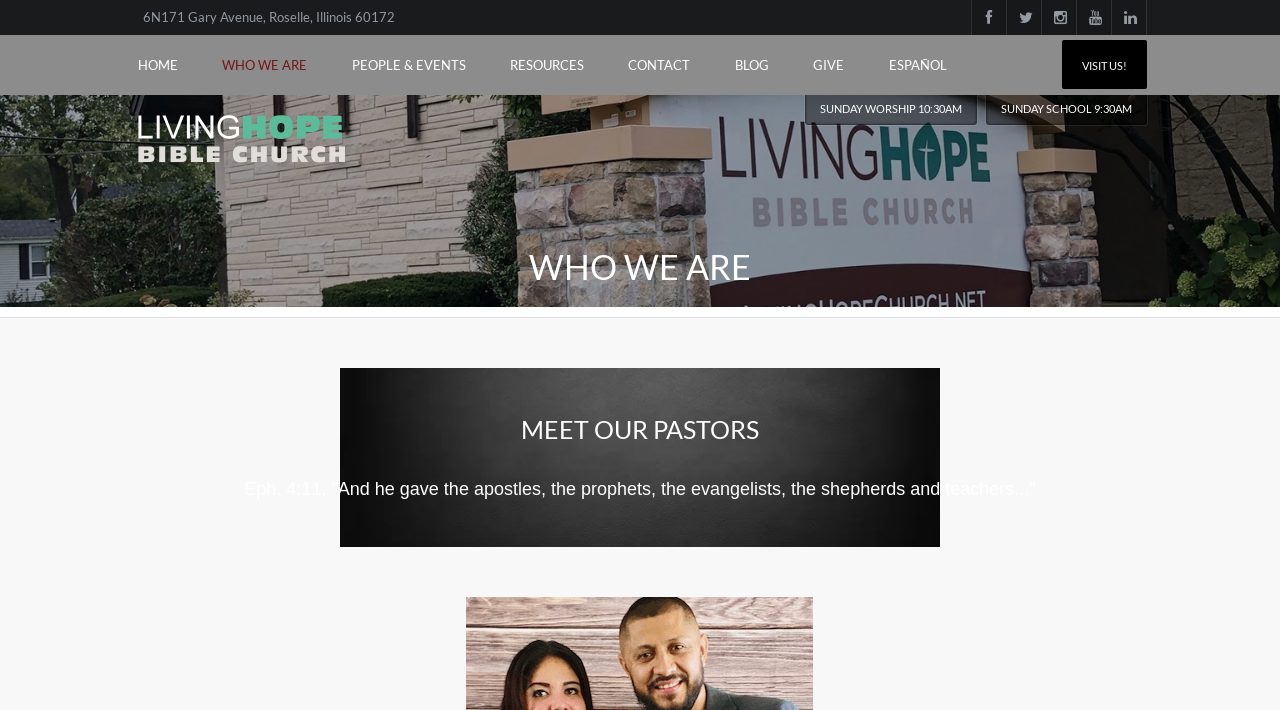Determine the bounding box coordinates of the area to click in order to meet this instruction: "Click the VISIT US! button".

[0.83, 0.083, 0.896, 0.101]